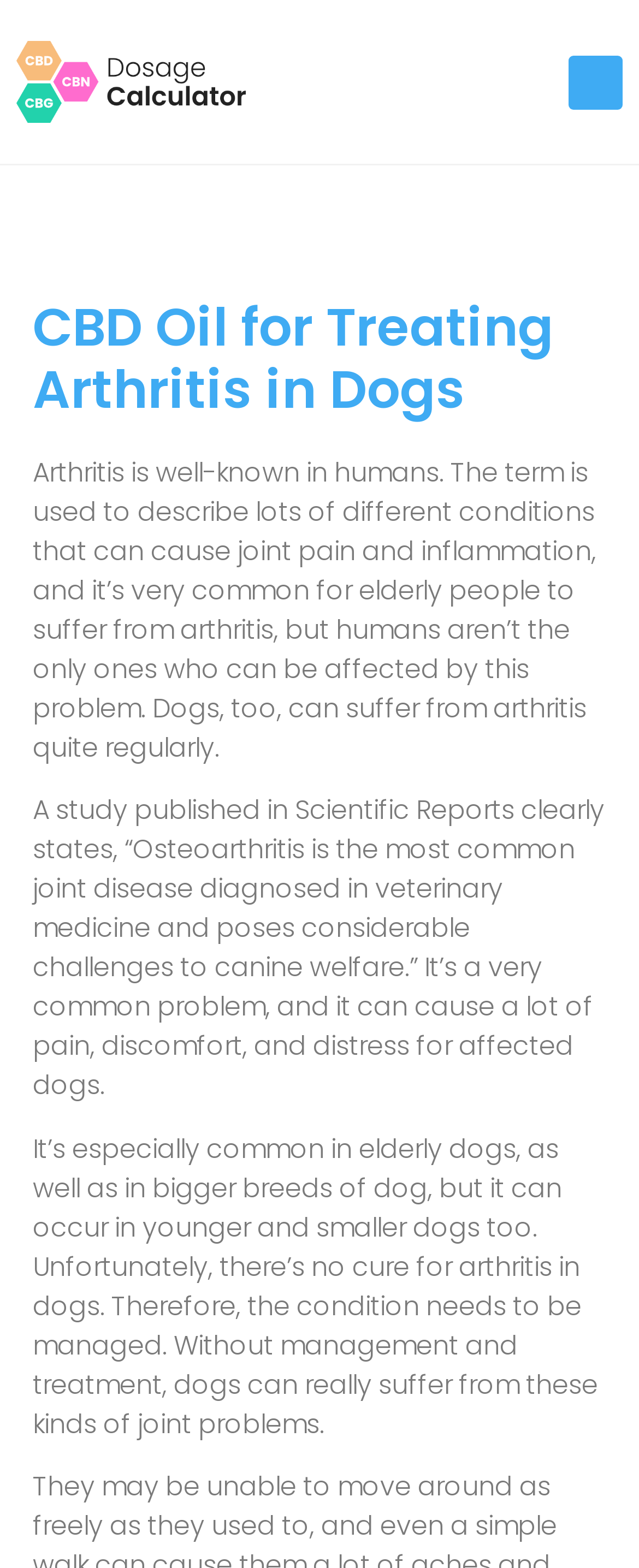Respond to the following question with a brief word or phrase:
What is the commonality between humans and dogs mentioned on this webpage?

Arthritis